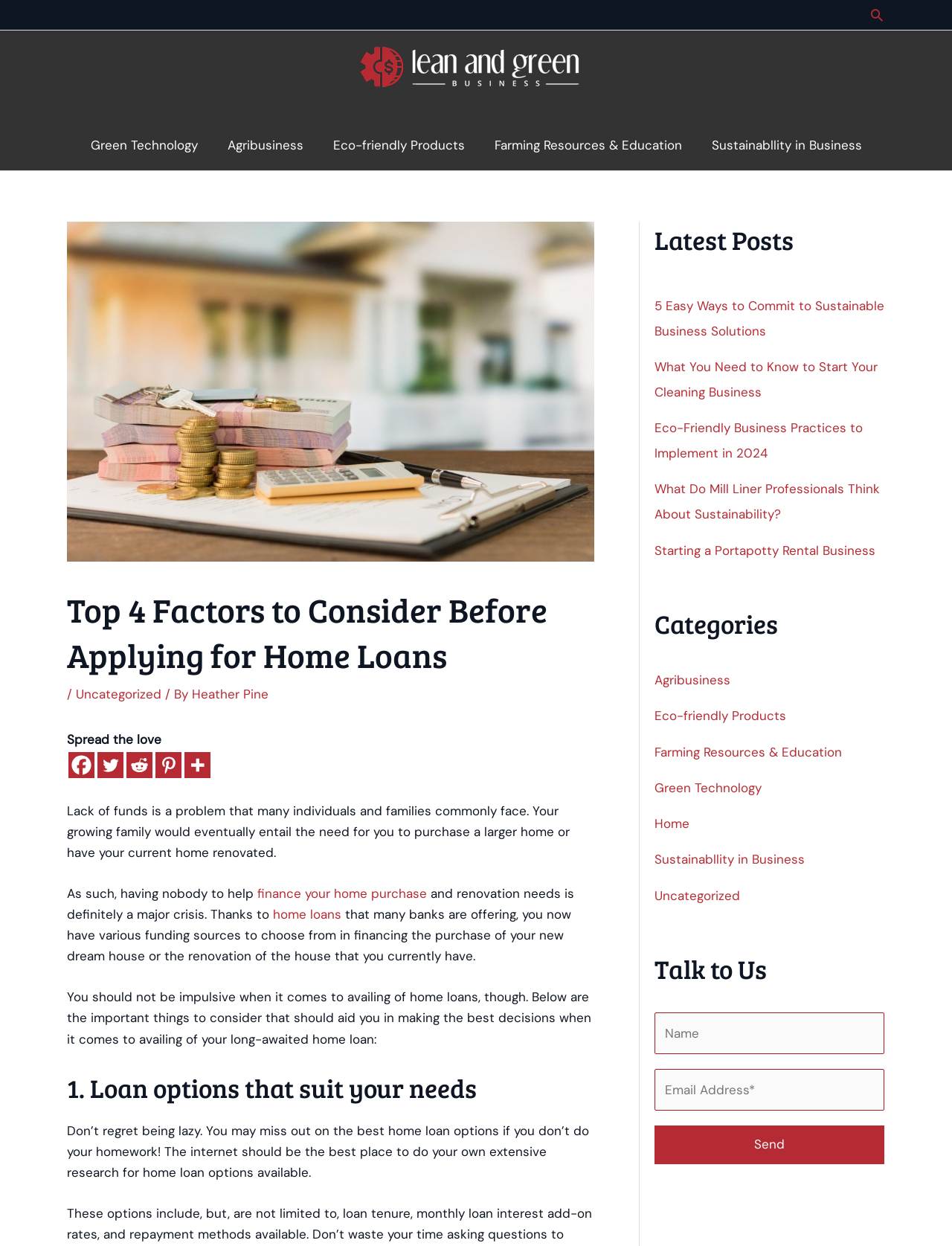Extract the bounding box coordinates of the UI element described: "Sustainabllity in Business". Provide the coordinates in the format [left, top, right, bottom] with values ranging from 0 to 1.

[0.688, 0.683, 0.845, 0.696]